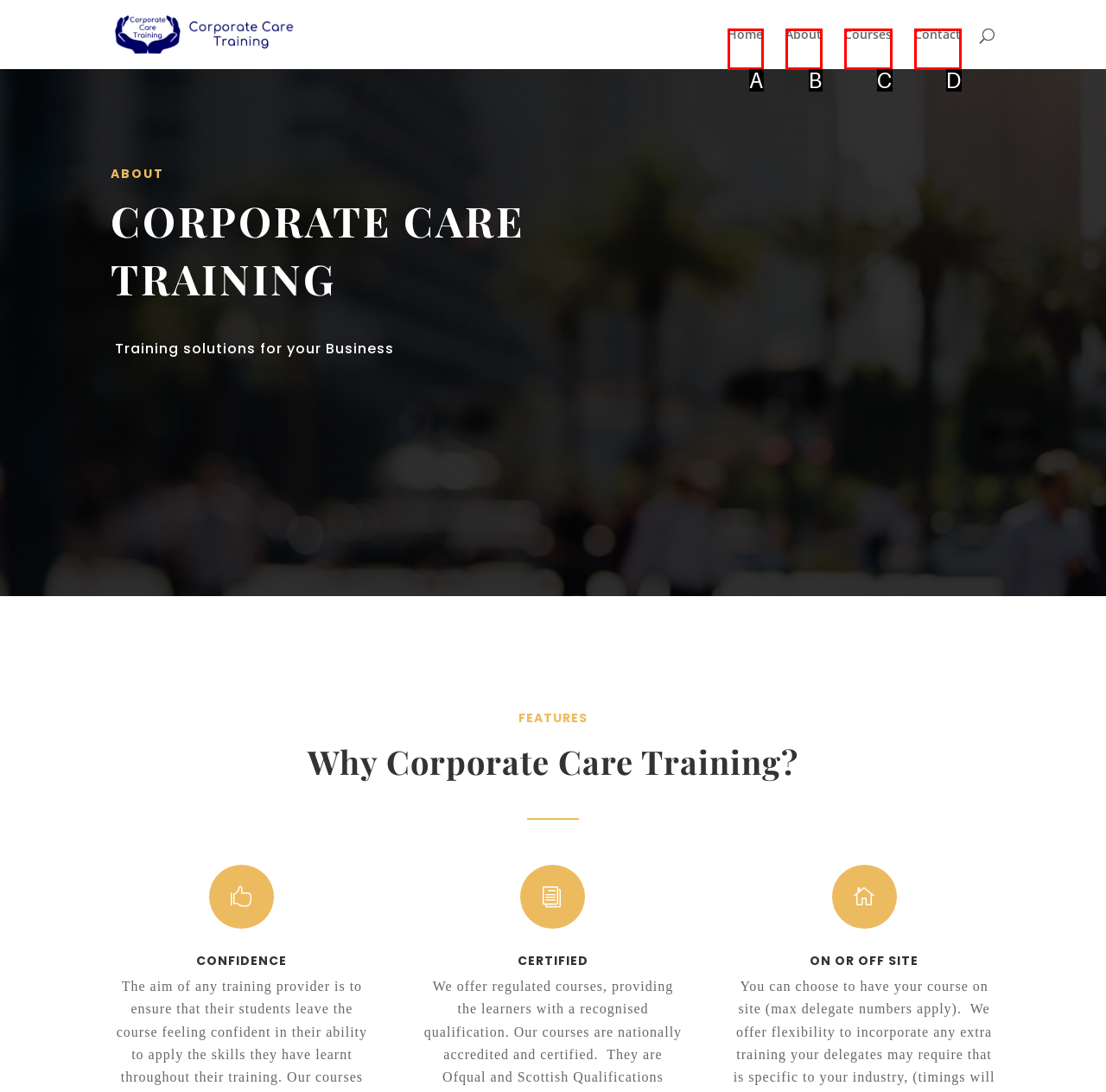Determine which option matches the element description: Contact
Reply with the letter of the appropriate option from the options provided.

D